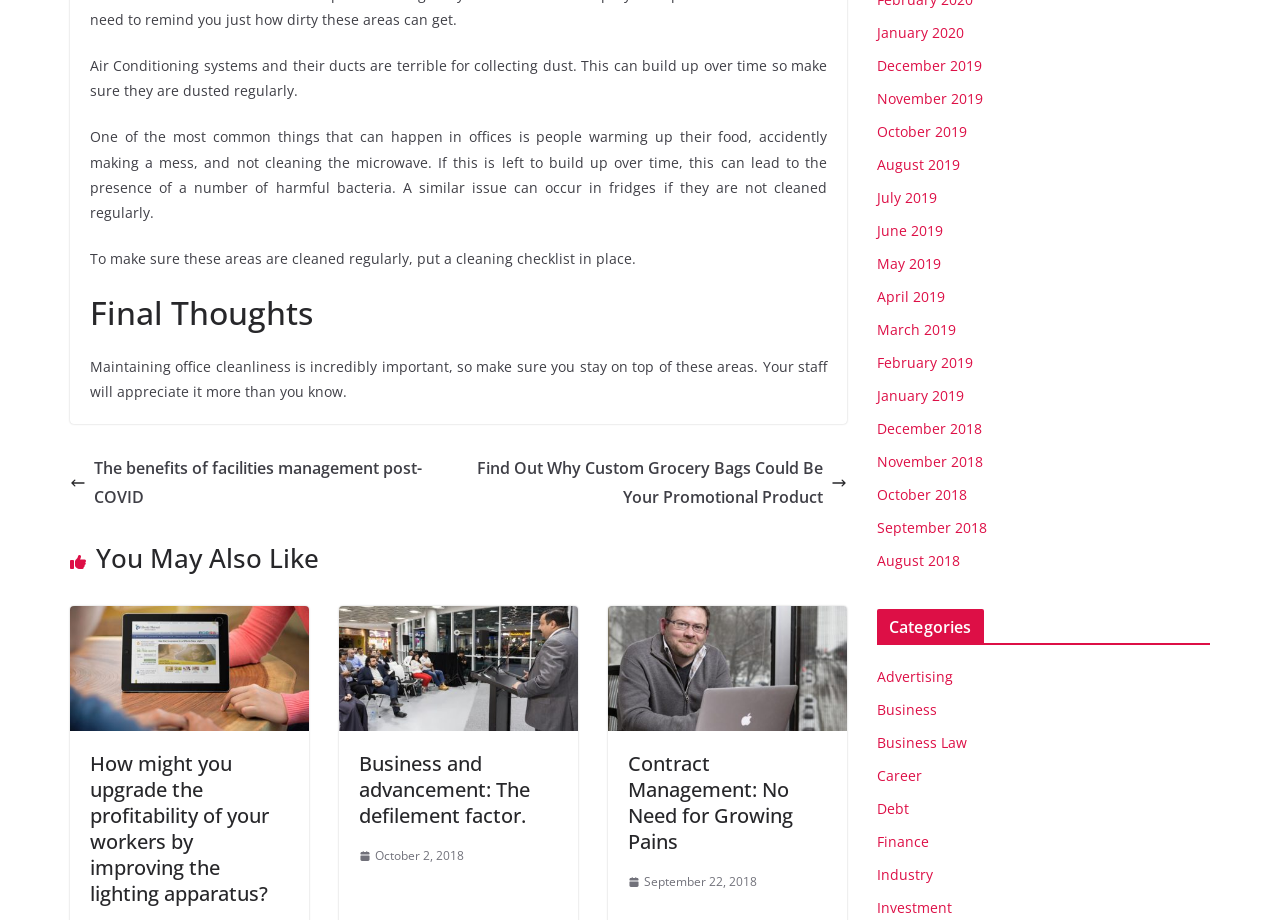How many months are listed in the webpage's archive section?
Refer to the image and offer an in-depth and detailed answer to the question.

The webpage's archive section lists 15 months, from January 2019 to September 2018, and then from January 2020, which indicates that the webpage has been active for at least two years.